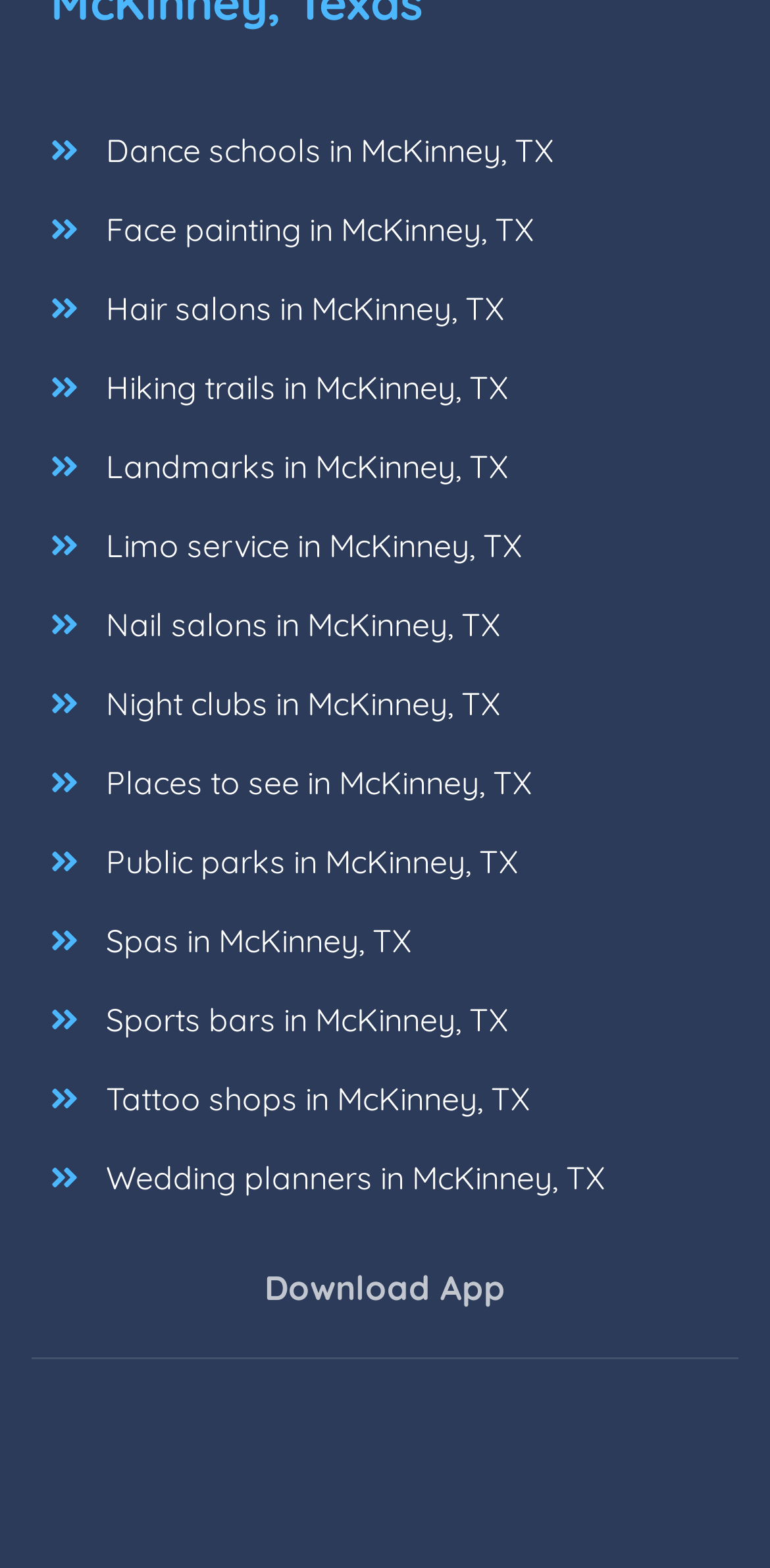Please determine the bounding box coordinates, formatted as (top-left x, top-left y, bottom-right x, bottom-right y), with all values as floating point numbers between 0 and 1. Identify the bounding box of the region described as: Dance schools in McKinney, TX

[0.102, 0.071, 0.745, 0.121]